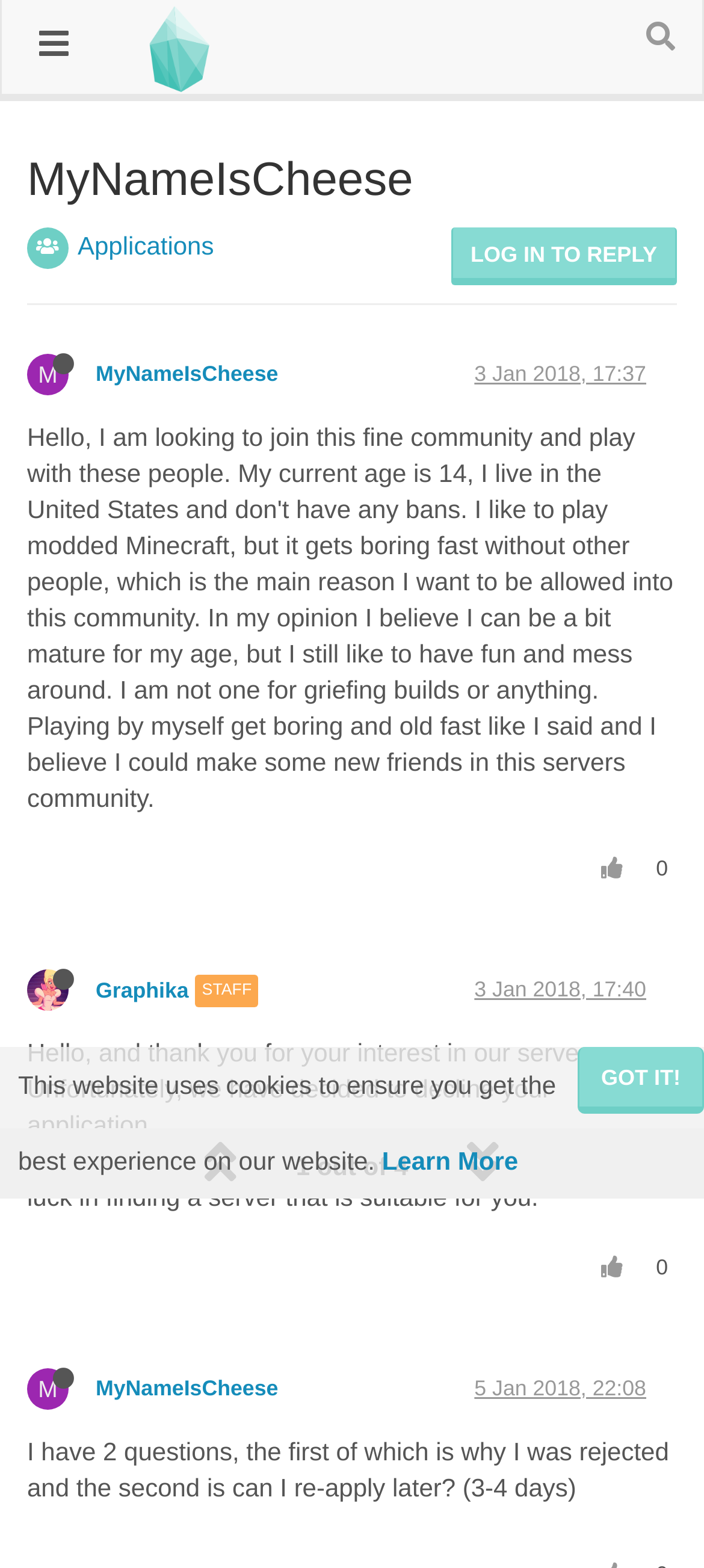Please provide a one-word or short phrase answer to the question:
What is the status of MyNameIsCheese?

Offline